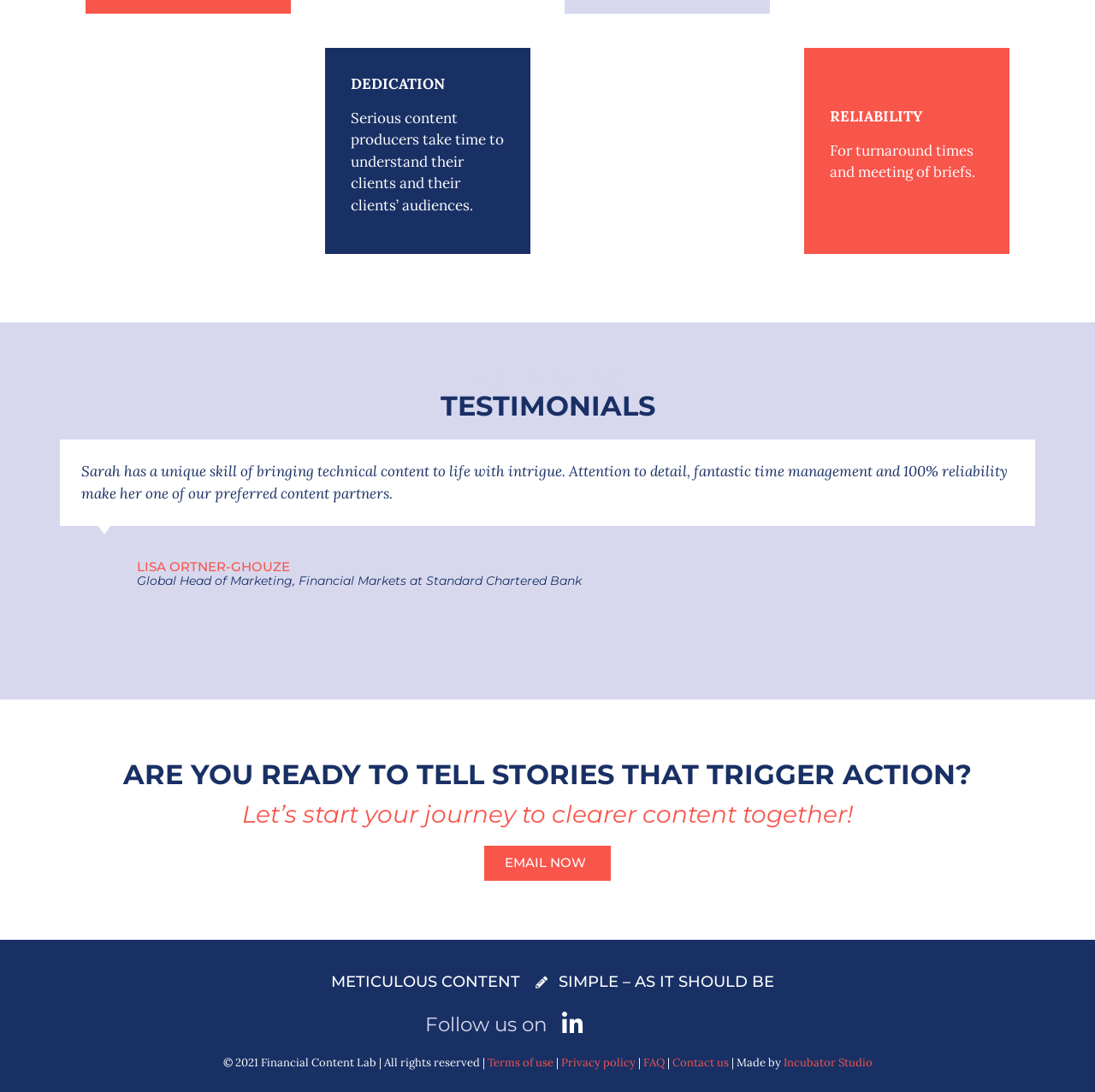What is the call-to-action button text?
Based on the image, provide a one-word or brief-phrase response.

EMAIL NOW